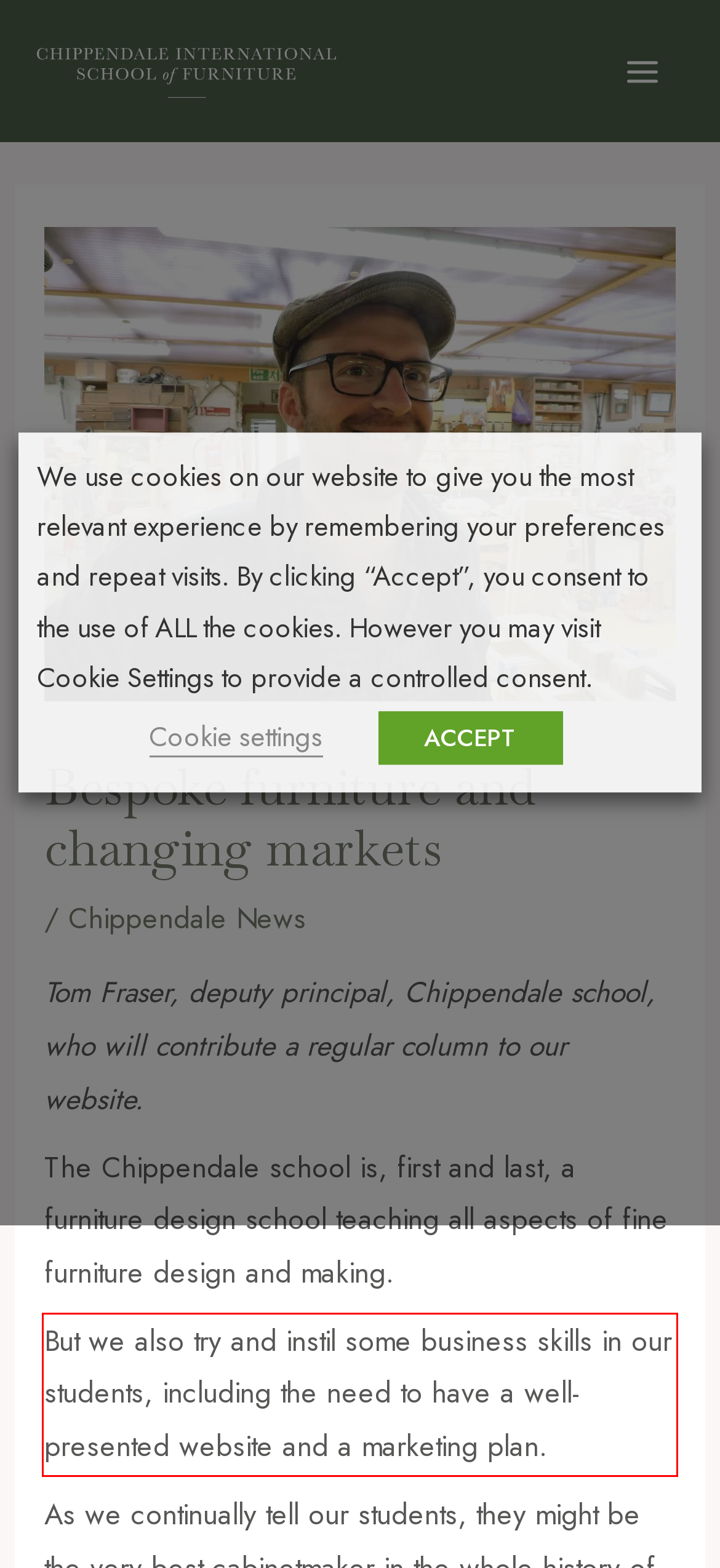You have a webpage screenshot with a red rectangle surrounding a UI element. Extract the text content from within this red bounding box.

But we also try and instil some business skills in our students, including the need to have a well-presented website and a marketing plan.